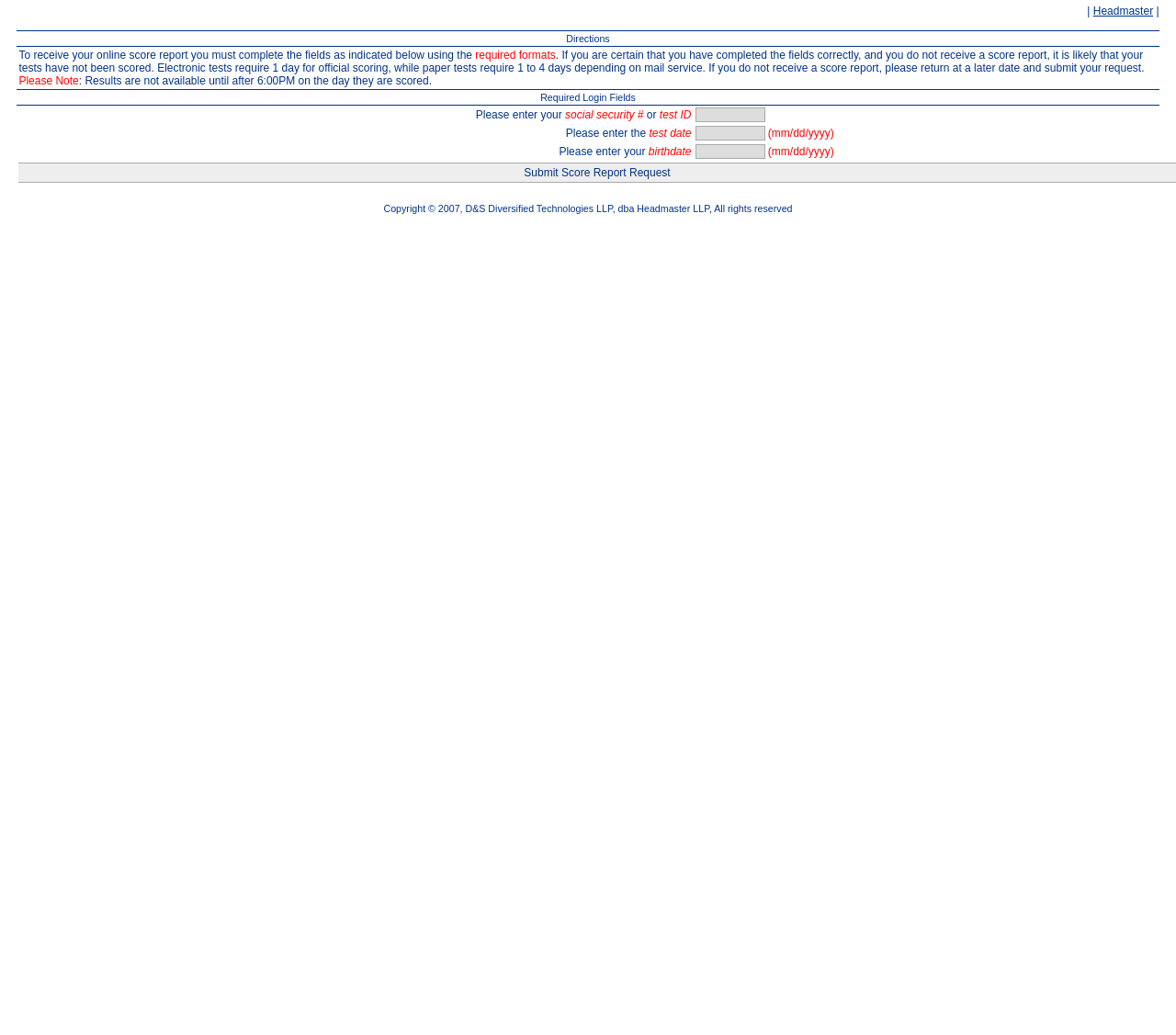Locate the bounding box coordinates of the UI element described by: "parent_node: (mm/dd/yyyy) name="x_TestDate"". Provide the coordinates as four float numbers between 0 and 1, formatted as [left, top, right, bottom].

[0.591, 0.122, 0.65, 0.136]